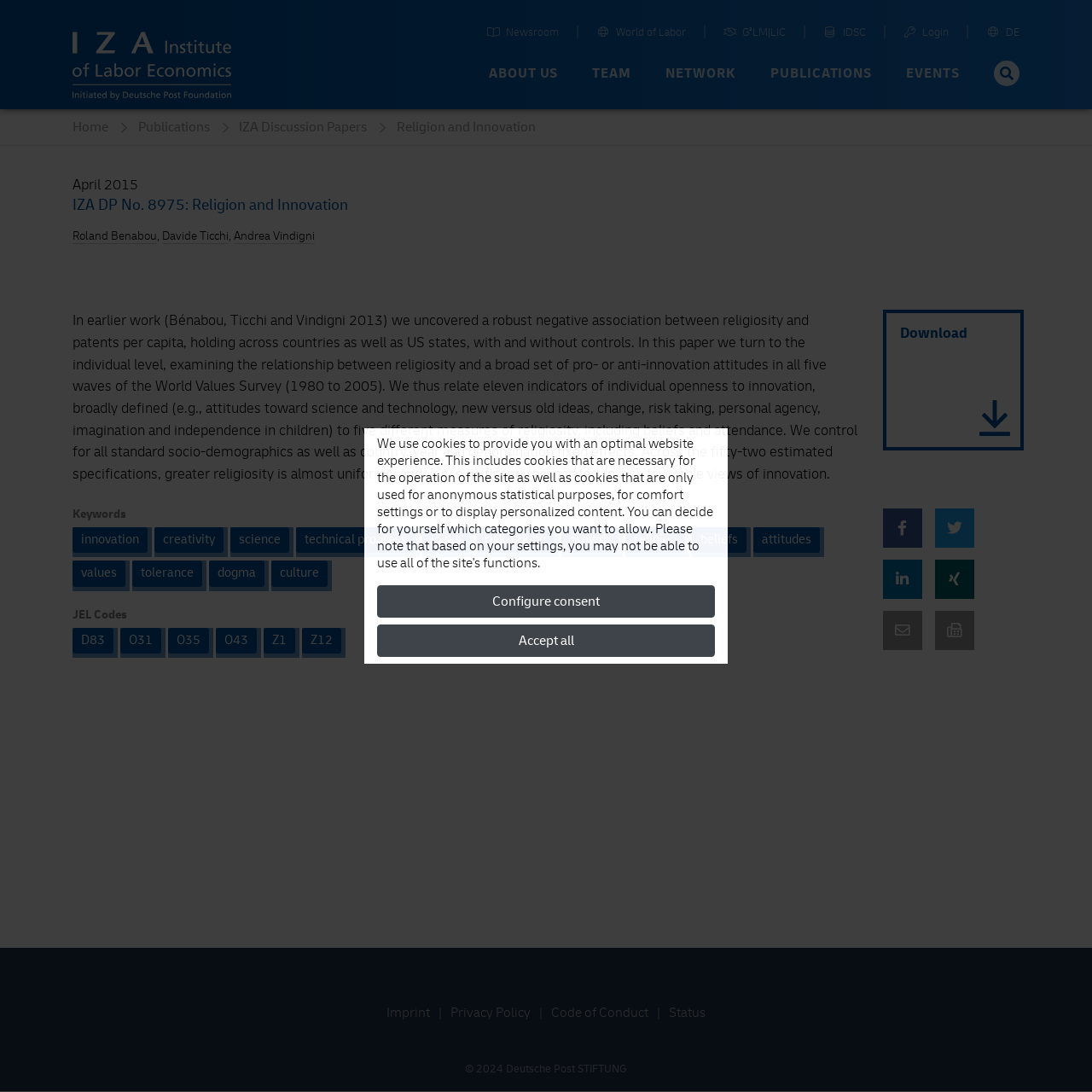Determine the bounding box coordinates for the area that needs to be clicked to fulfill this task: "Click the 'ABOUT US' button". The coordinates must be given as four float numbers between 0 and 1, i.e., [left, top, right, bottom].

[0.448, 0.058, 0.511, 0.078]